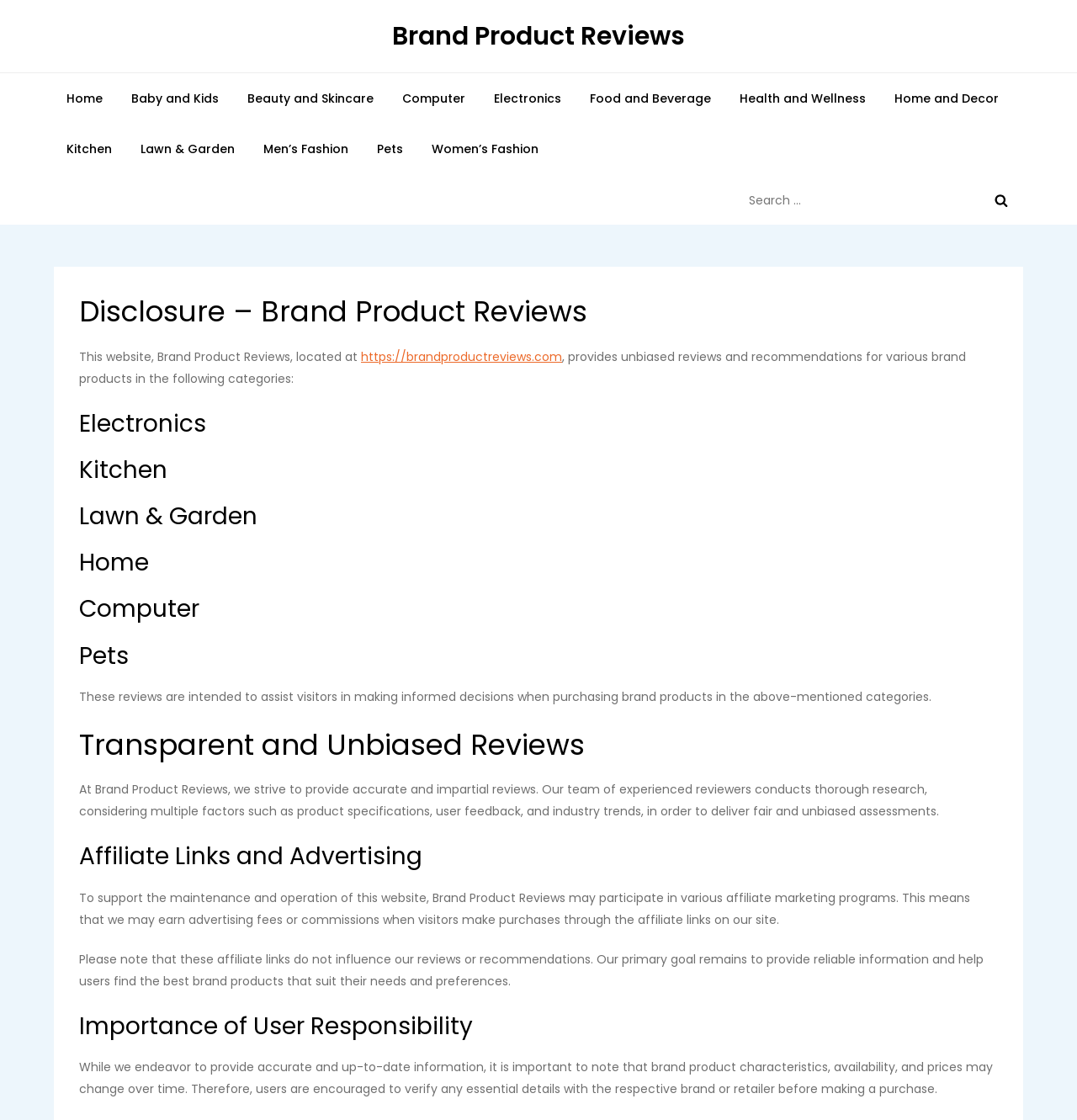Show the bounding box coordinates of the element that should be clicked to complete the task: "Read about Transparent and Unbiased Reviews".

[0.073, 0.647, 0.927, 0.683]